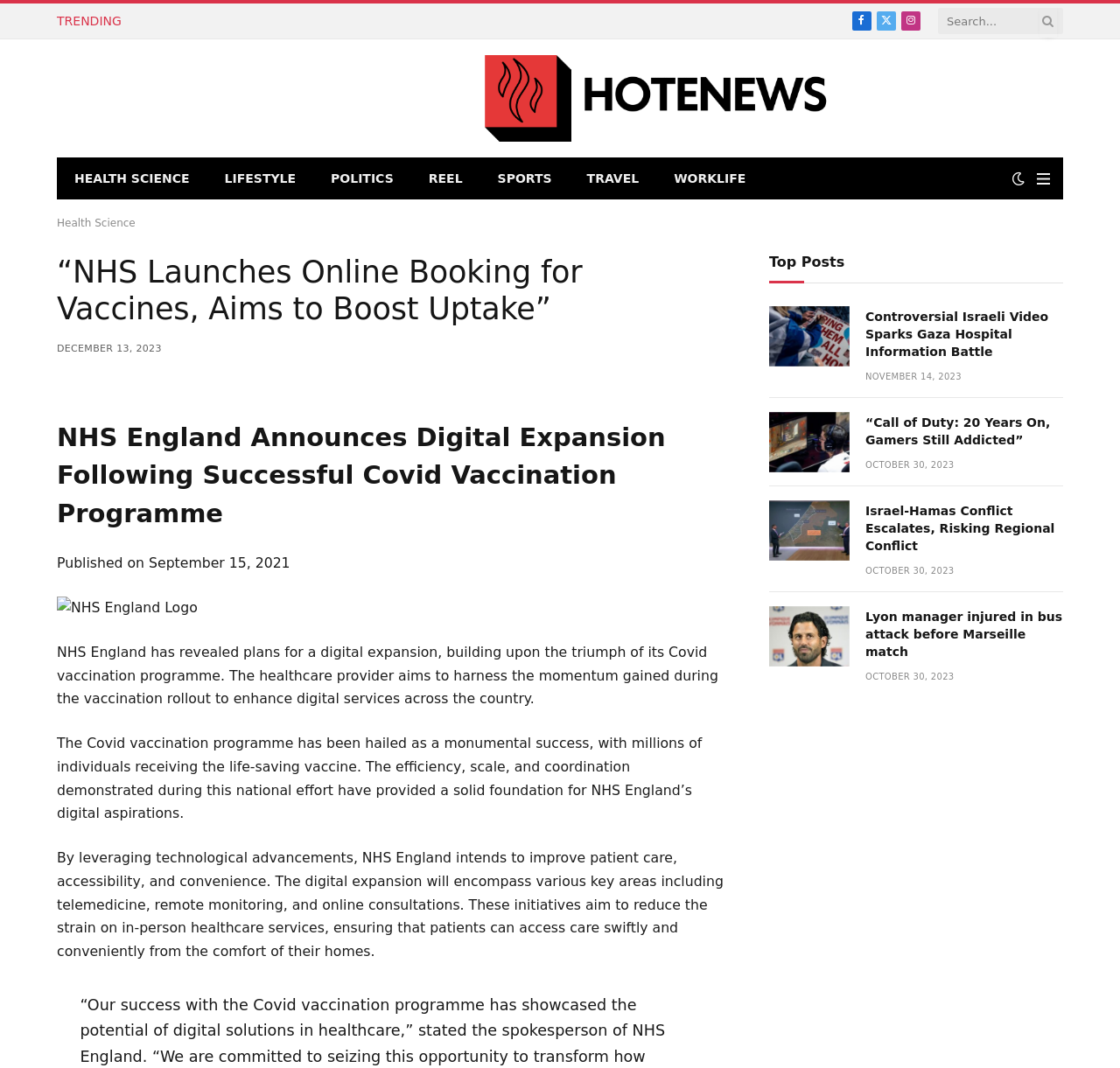Determine the bounding box coordinates for the region that must be clicked to execute the following instruction: "Visit Facebook page".

[0.761, 0.011, 0.778, 0.029]